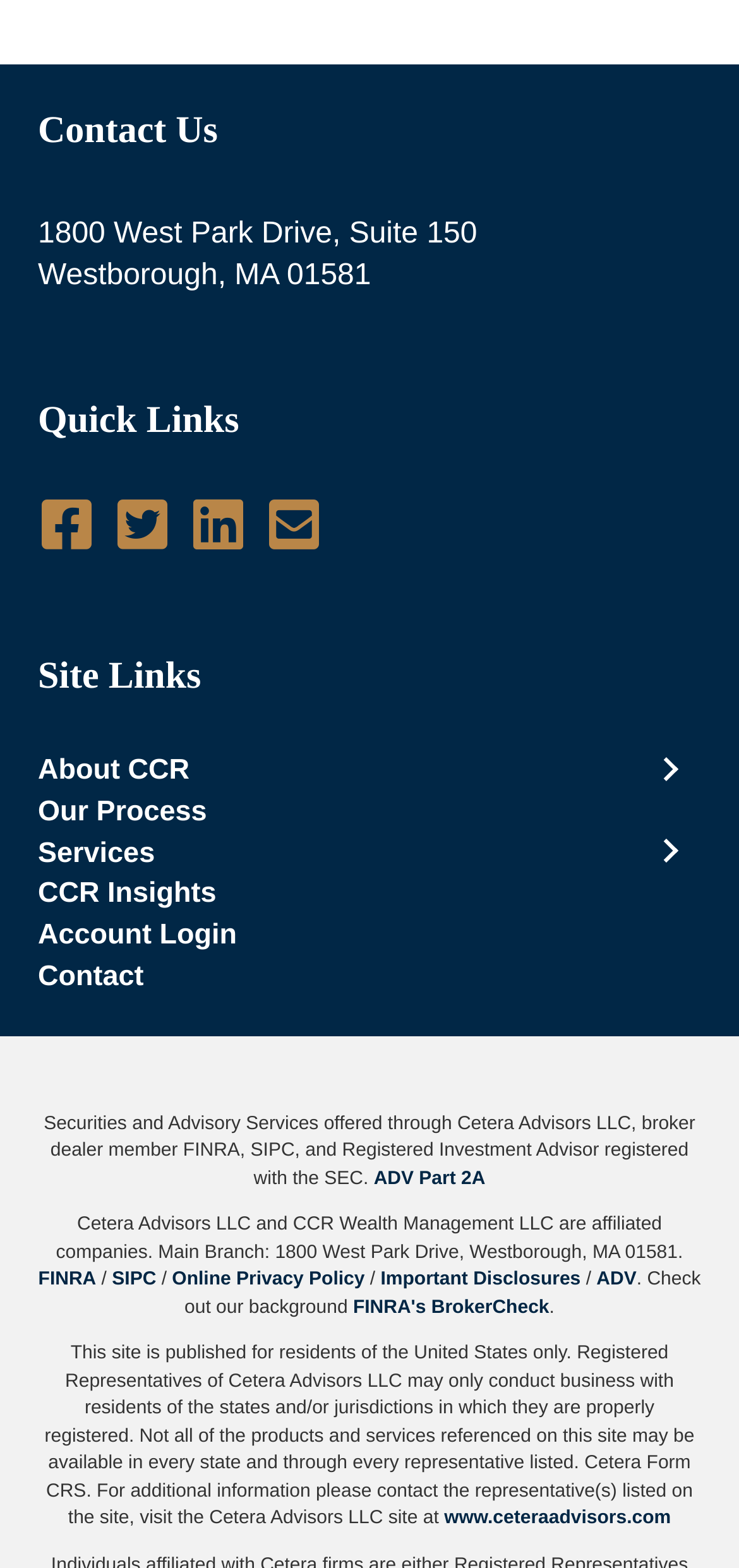Highlight the bounding box coordinates of the region I should click on to meet the following instruction: "Visit Cetera Advisors website".

[0.601, 0.962, 0.908, 0.975]